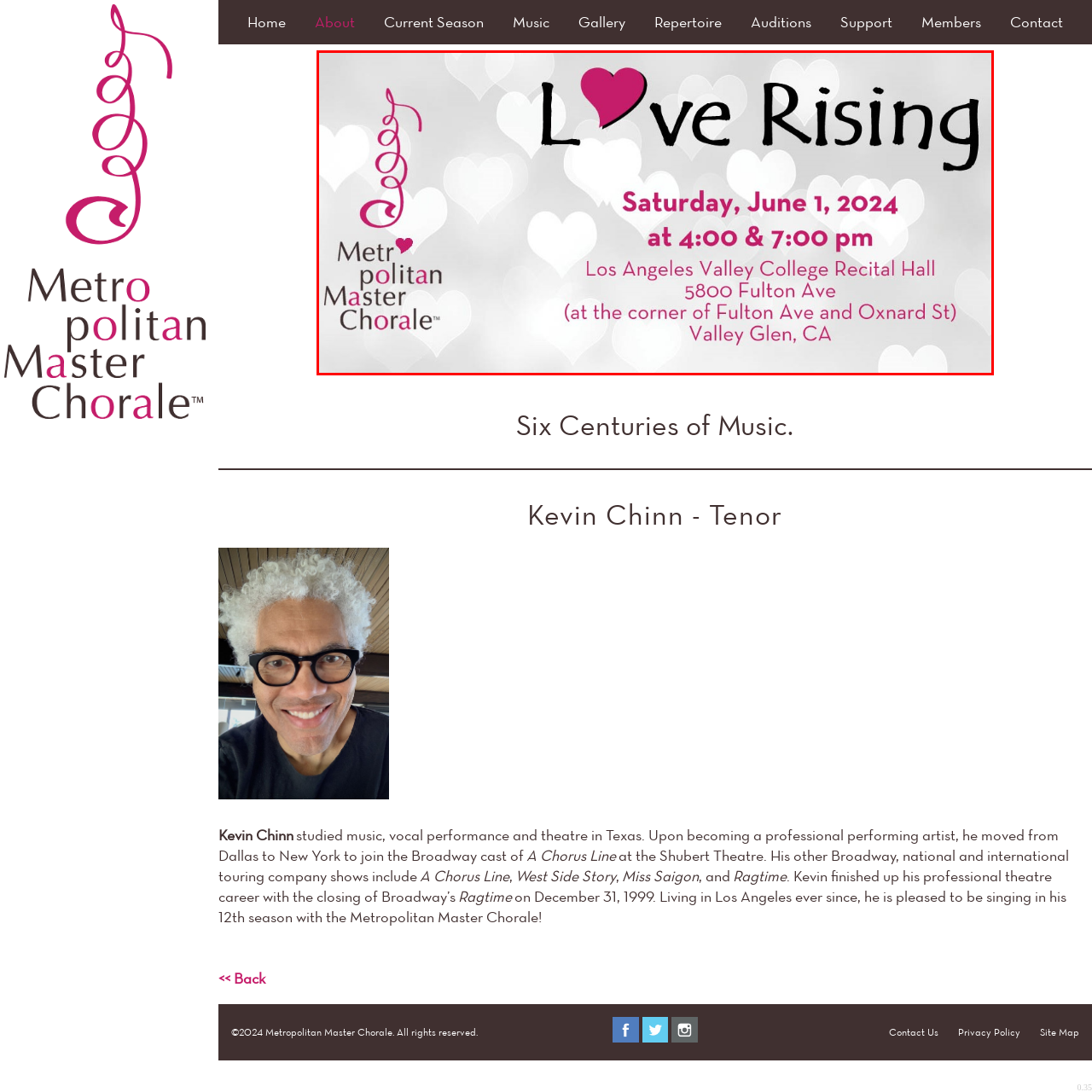Check the picture within the red bounding box and provide a brief answer using one word or phrase: Is the Metropolitan Master Chorale the only performer?

No